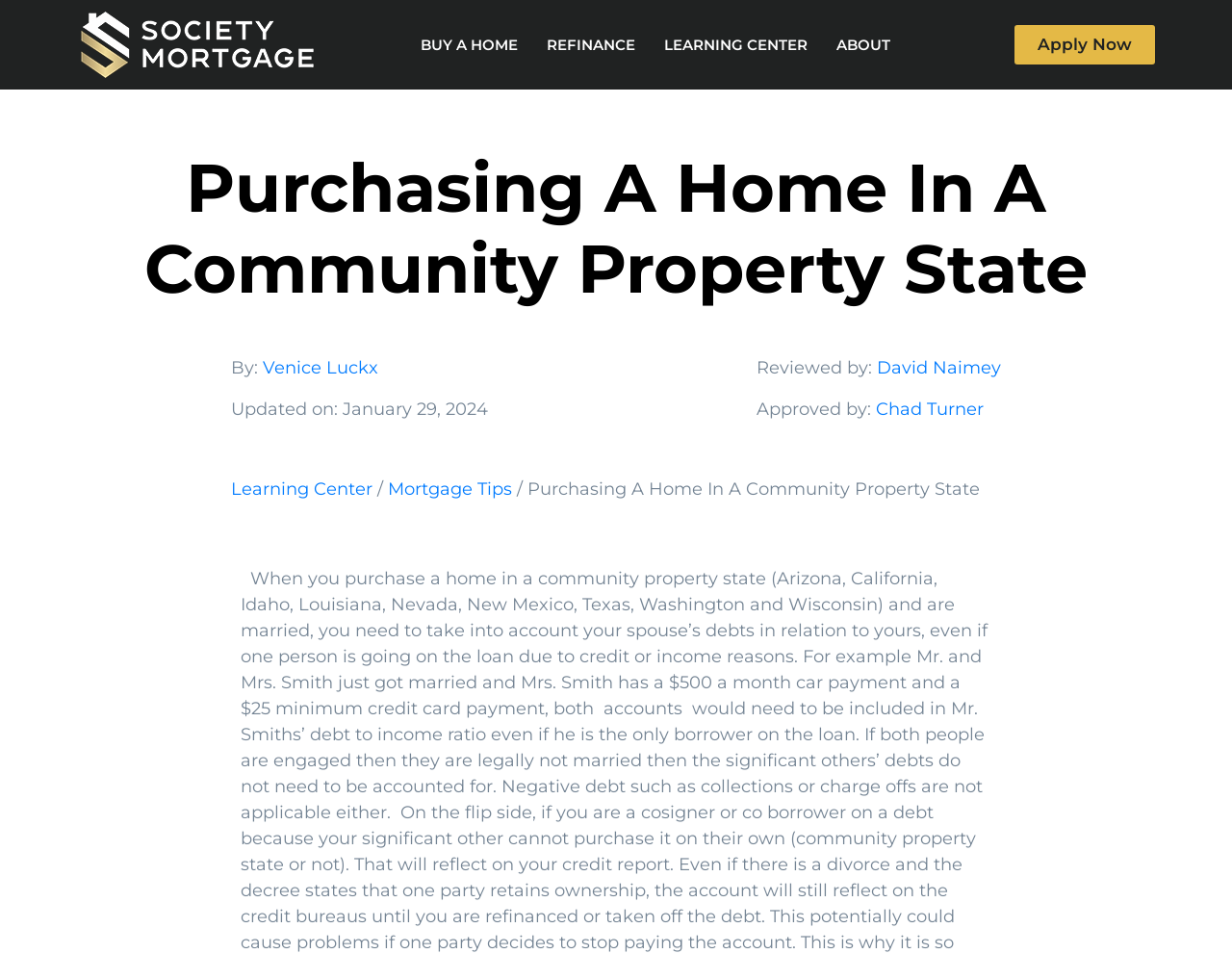Give a detailed account of the webpage.

This webpage is about community property states, specifically focusing on purchasing a home in such states. At the top left corner, there is a small white logo. Below the logo, there are four main navigation links: "BUY A HOME", "REFINANCE", "LEARNING CENTER", and "ABOUT", which are evenly spaced and take up about half of the screen width. 

On the top right corner, there are two call-to-action links: "Apply Now" and "Call Now". Below these links, the main content of the webpage begins. The title "Purchasing A Home In A Community Property State" is prominently displayed, followed by the author's name "Venice Luckx" and the updated date "January 29, 2024". 

Further down, there are three sections of text: "Reviewed by: David Naimey", "Approved by: Chad Turner", and a series of links including "Learning Center", "Mortgage Tips", and another instance of "Purchasing A Home In A Community Property State". The main content of the webpage is divided into sections, with clear headings and concise text, providing information about community property states and home purchasing.